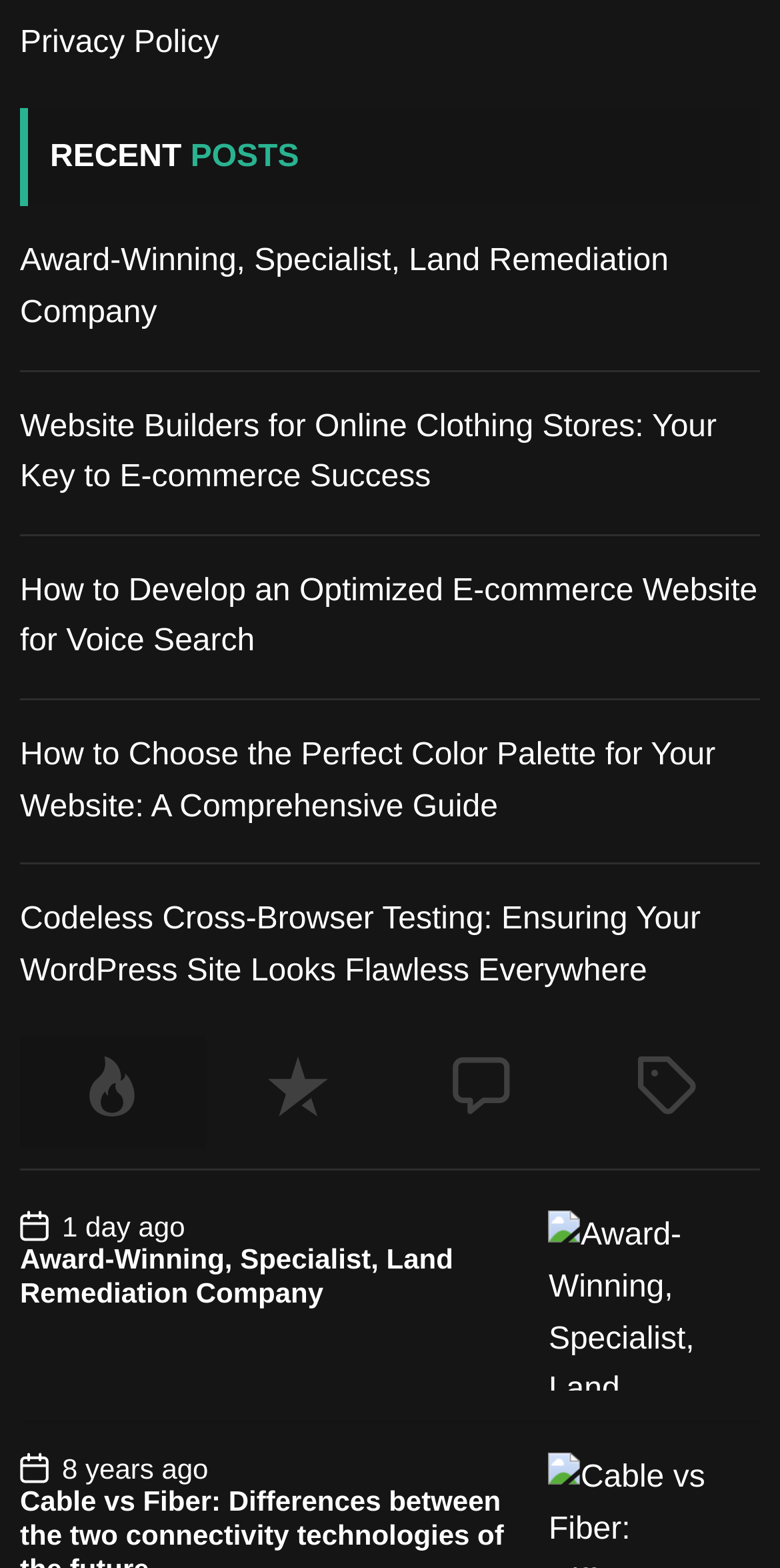Reply to the question below using a single word or brief phrase:
What is the time period mentioned in the second article?

8 years ago